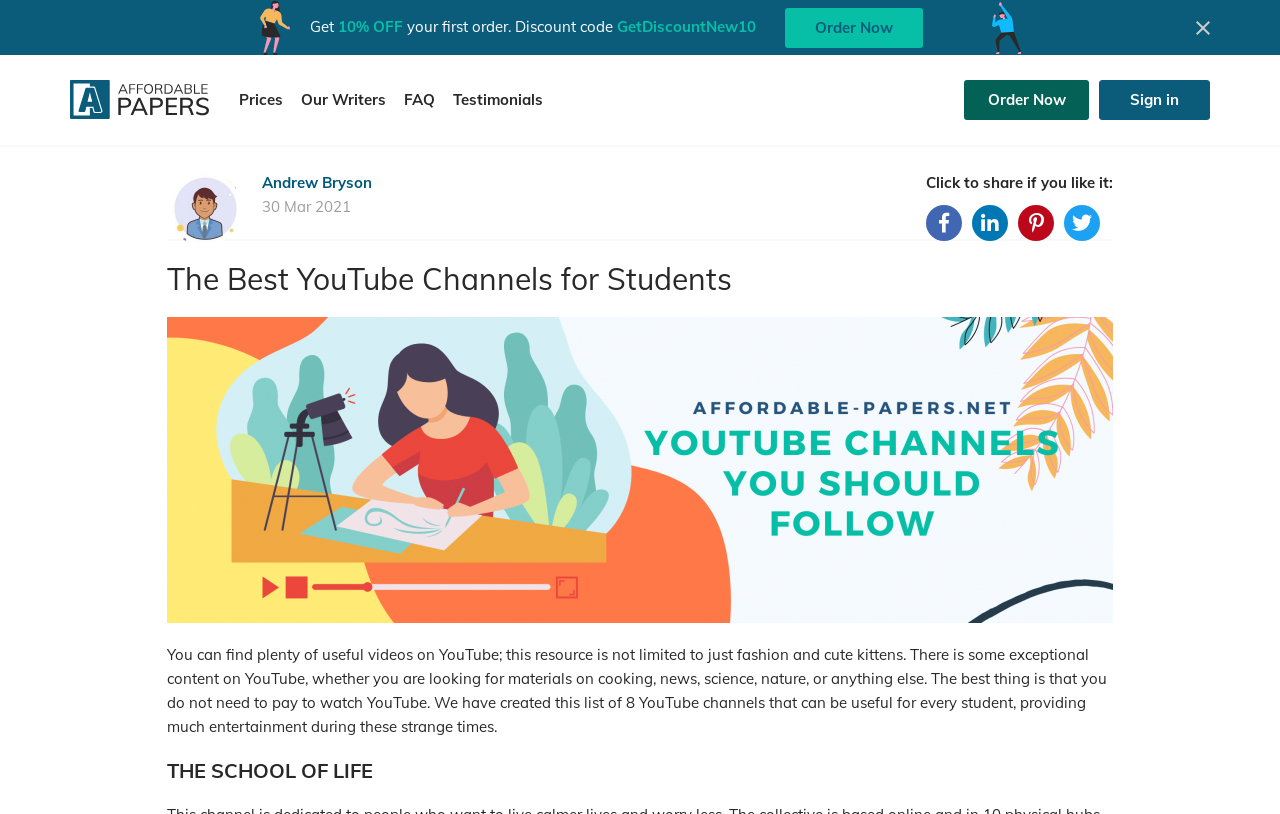What is the purpose of the webpage?
Provide a well-explained and detailed answer to the question.

The webpage aims to provide a list of useful YouTube channels for students, offering entertainment and educational content during difficult times.